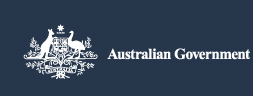Provide a short, one-word or phrase answer to the question below:
What is the font style of the text 'Australian Government'?

bold